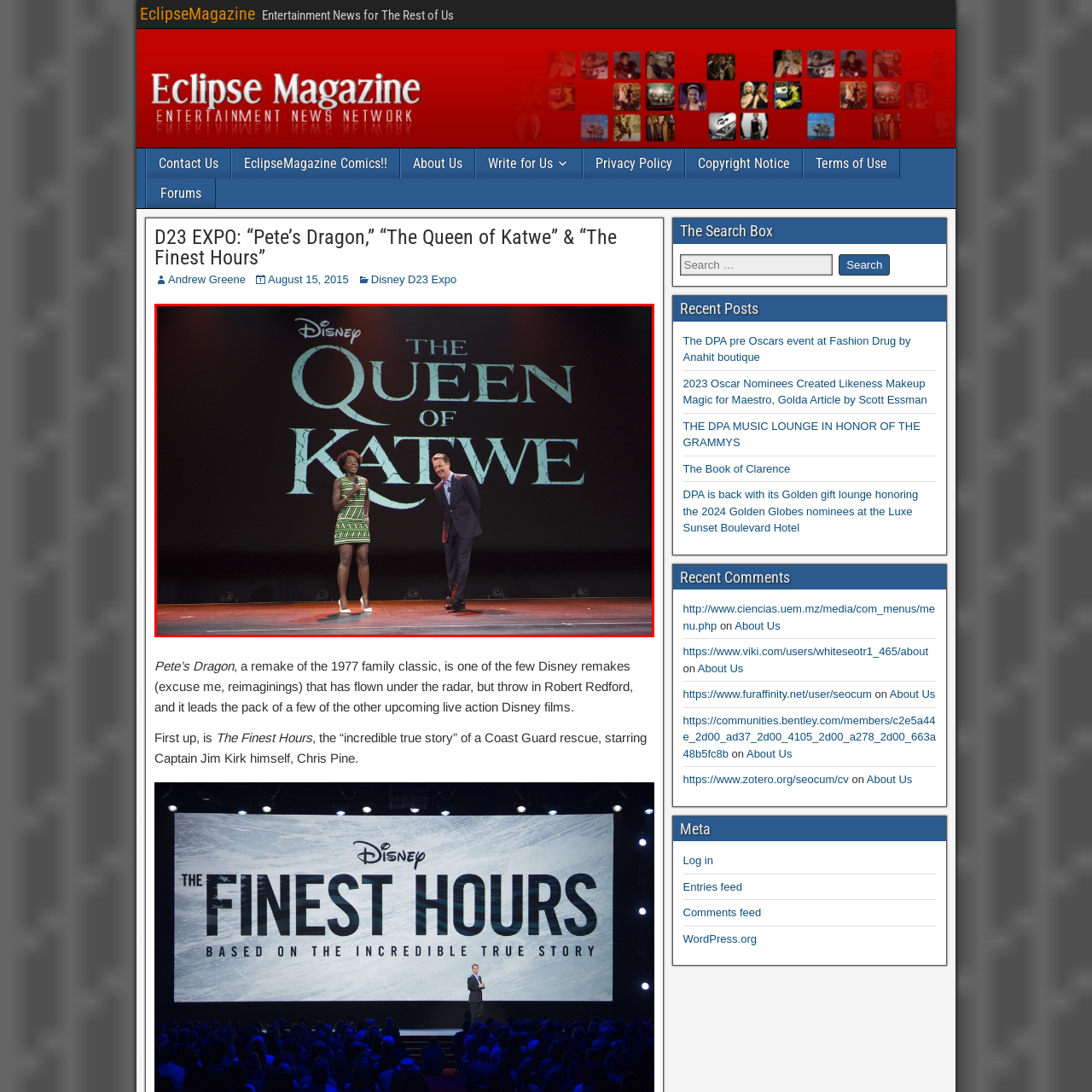Analyze the picture enclosed by the red bounding box and provide a single-word or phrase answer to this question:
What is the theme of the story being celebrated?

Chess and empowerment